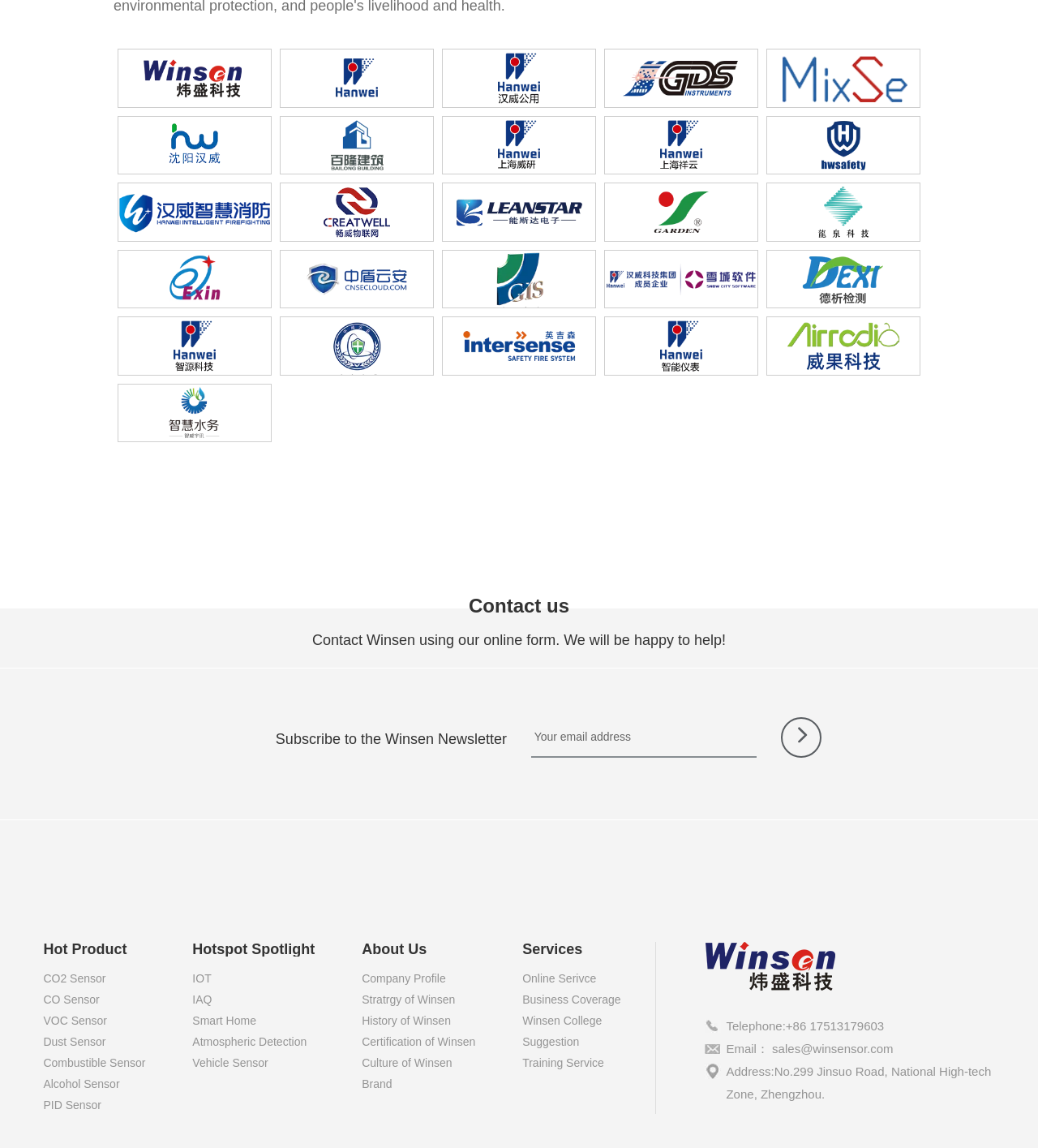Please identify the bounding box coordinates of the region to click in order to complete the task: "Click on CO2 Sensor". The coordinates must be four float numbers between 0 and 1, specified as [left, top, right, bottom].

[0.042, 0.843, 0.162, 0.862]